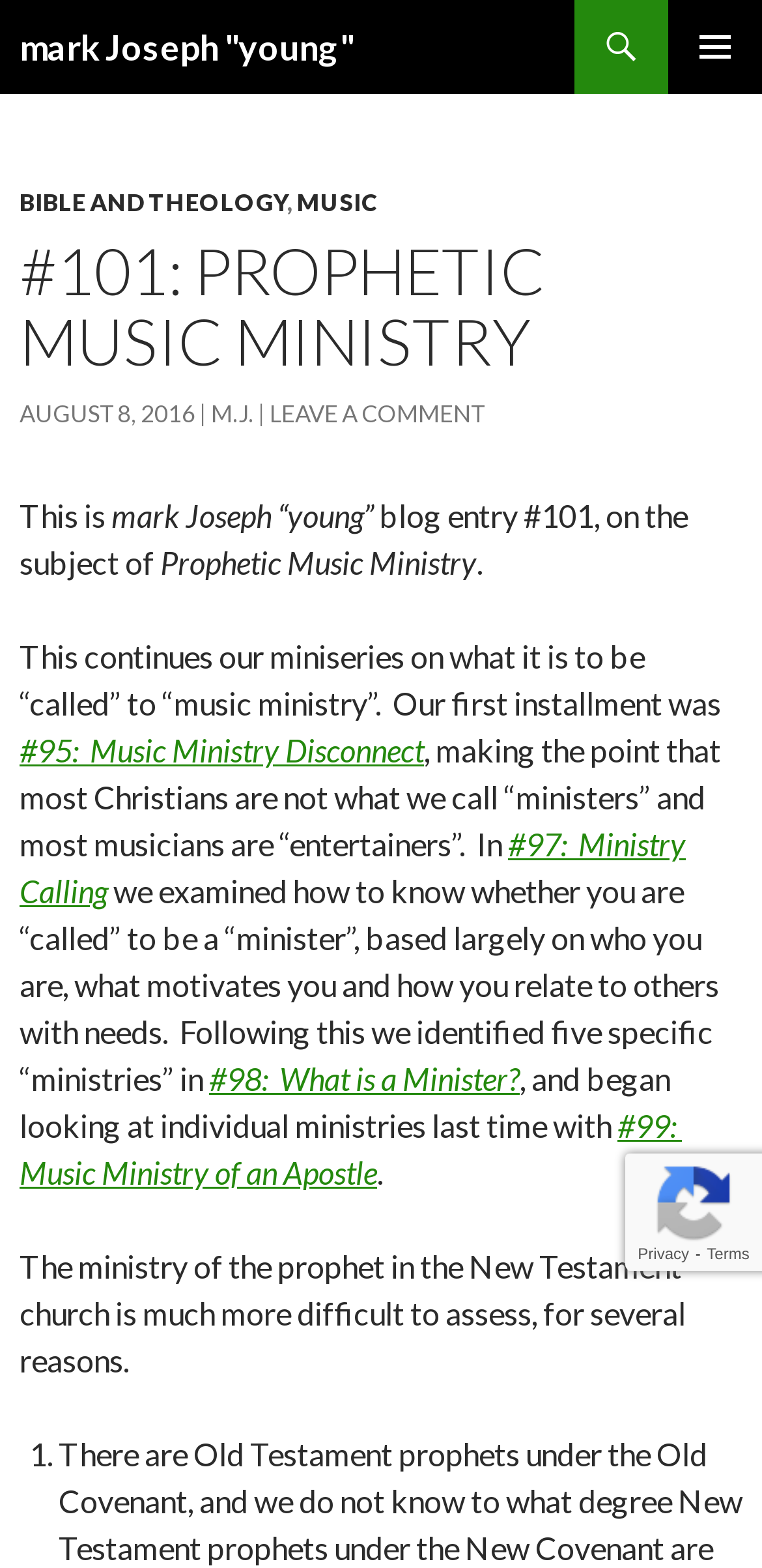Deliver a detailed narrative of the webpage's visual and textual elements.

This webpage is about Prophetic Music Ministry, specifically blog entry #101, written by mark Joseph "young". At the top, there is a heading with the author's name, followed by a primary menu button on the right side. Below the heading, there is a "SKIP TO CONTENT" link.

The main content is divided into sections. The first section has a header with the title "#101: PROPHETIC MUSIC MINISTRY" and a subheading with the date "AUGUST 8, 2016". Below the date, there are links to the author's name and an option to "LEAVE A COMMENT".

The main article starts with a brief introduction, followed by a series of paragraphs discussing the topic of Prophetic Music Ministry. The text is interspersed with links to related articles, such as "#95: Music Ministry Disconnect", "#97: Ministry Calling", "#98: What is a Minister?", and "#99: Music Ministry of an Apostle". The article also includes a numbered list, with the first item labeled "1.".

Throughout the page, there are several links to other articles and sections, including "BIBLE AND THEOLOGY" and "MUSIC", which are located at the top of the page.